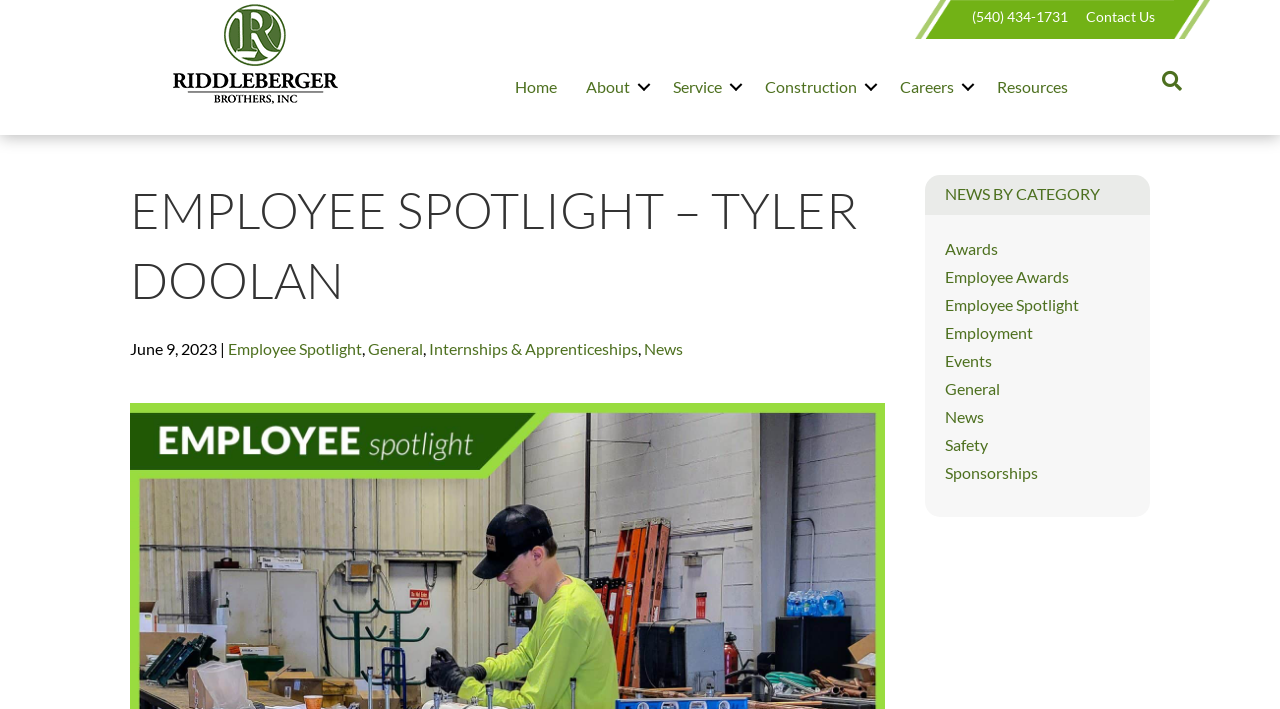From the image, can you give a detailed response to the question below:
What is the category of the news article 'Tyler Doolan'?

I found the category of the news article by looking at the breadcrumbs below the title 'EMPLOYEE SPOTLIGHT – TYLER DOOLAN', where I saw a link element with the text 'Employee Spotlight'.